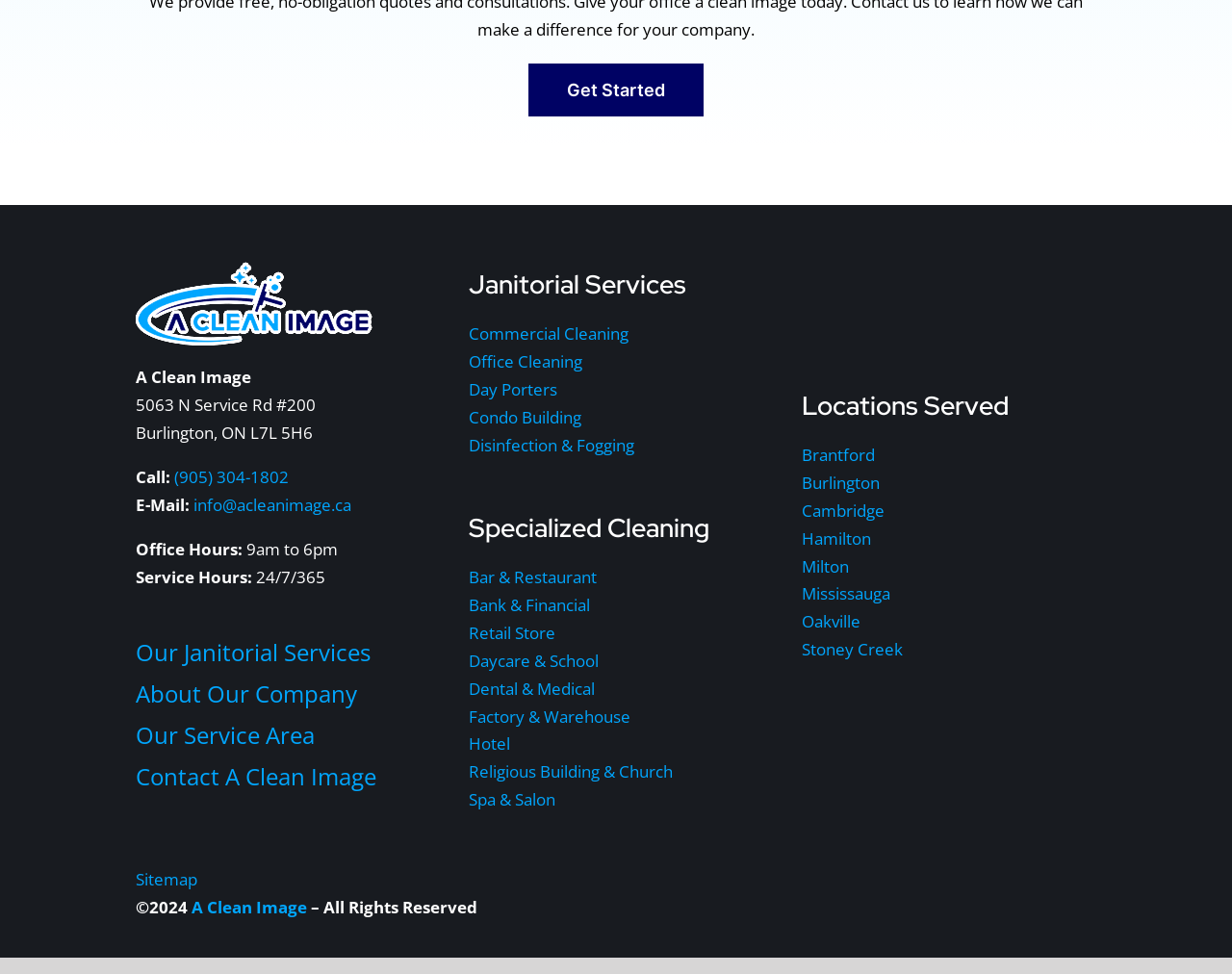Find the bounding box coordinates of the clickable area required to complete the following action: "Check the office hours".

[0.197, 0.552, 0.274, 0.575]